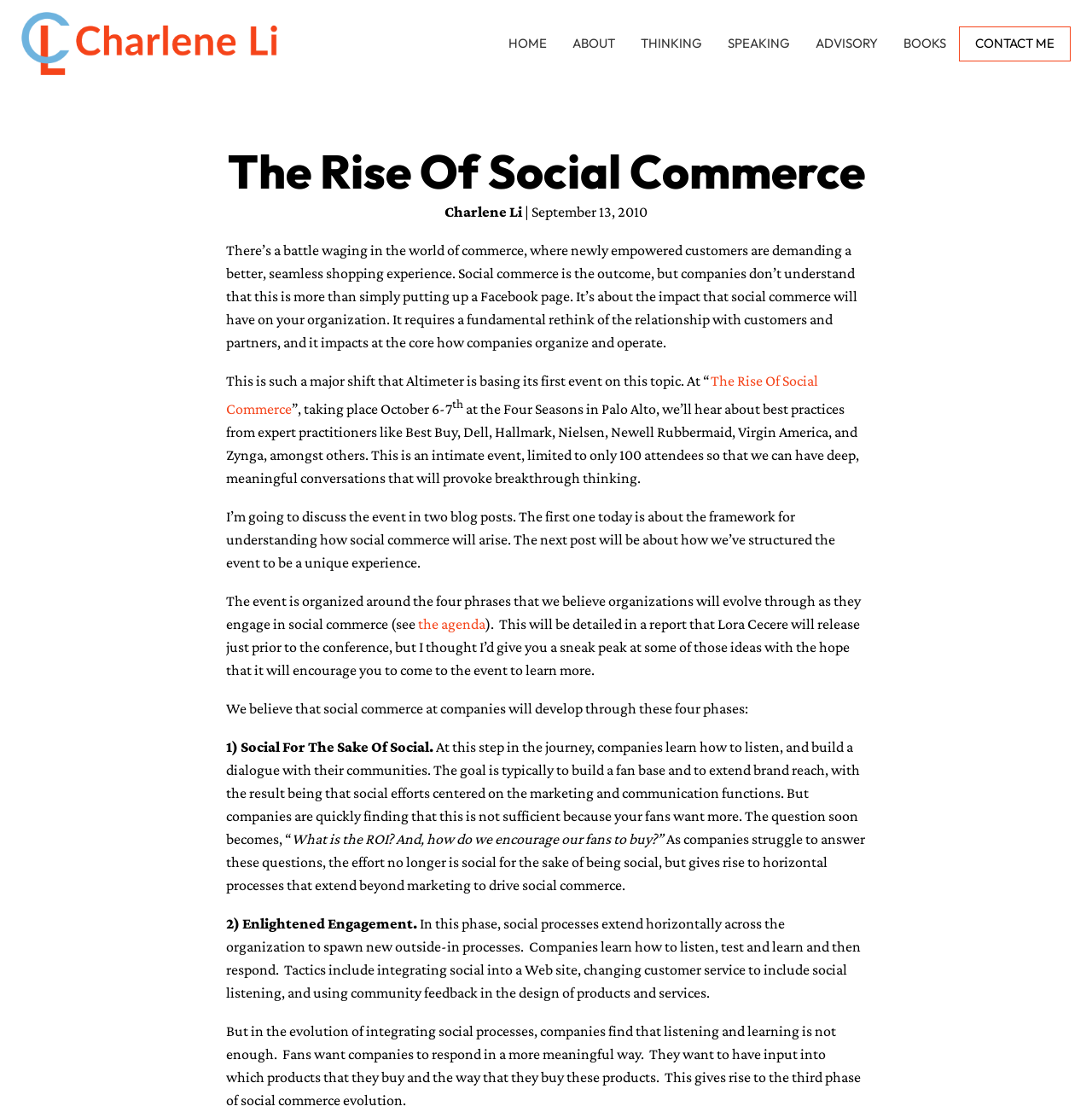Provide the bounding box coordinates of the section that needs to be clicked to accomplish the following instruction: "Click the 'CONTACT ME' link."

[0.878, 0.024, 0.98, 0.055]